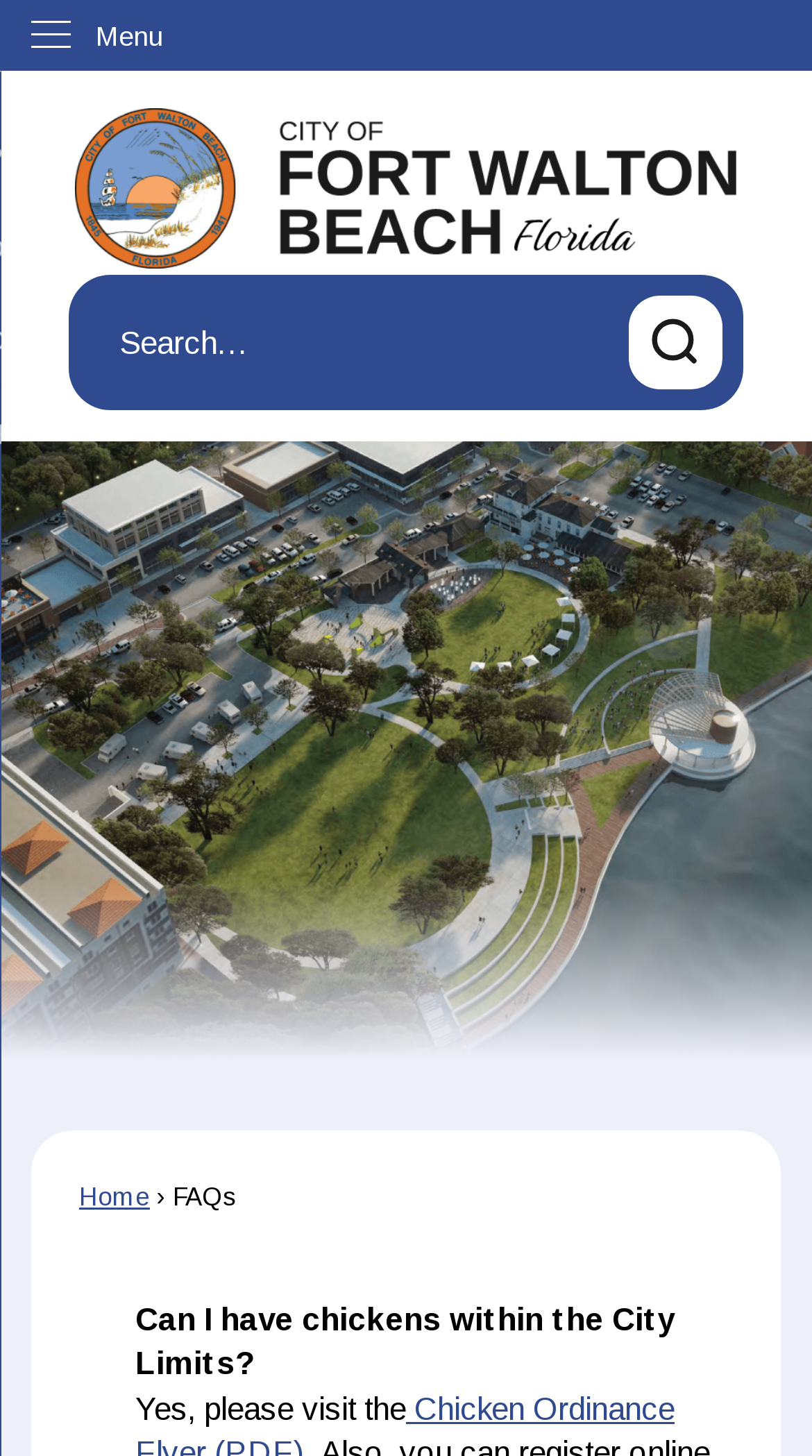Elaborate on the different components and information displayed on the webpage.

The webpage is about FAQs, specifically focusing on the question "Can I have chickens within the City Limits?" At the top-left corner, there is a link to "Skip to Main Content". Next to it, there is a vertical menu with the label "Menu". 

On the top-center of the page, there is a logo of "FL Fort Walton Beach Homepage" which is also a link. Below the logo, there is a search region that spans almost the entire width of the page. Within the search region, there is a required textbox labeled "Search" and a search button with an image of a magnifying glass.

At the bottom of the page, there are two links: "Home" on the left and "FAQs" on the right. Below the "FAQs" link, there is a description list term with two static text elements. The first text element asks the question "Can I have chickens within the City Limits?" and the second text element provides a brief answer, "Yes, please visit the...".